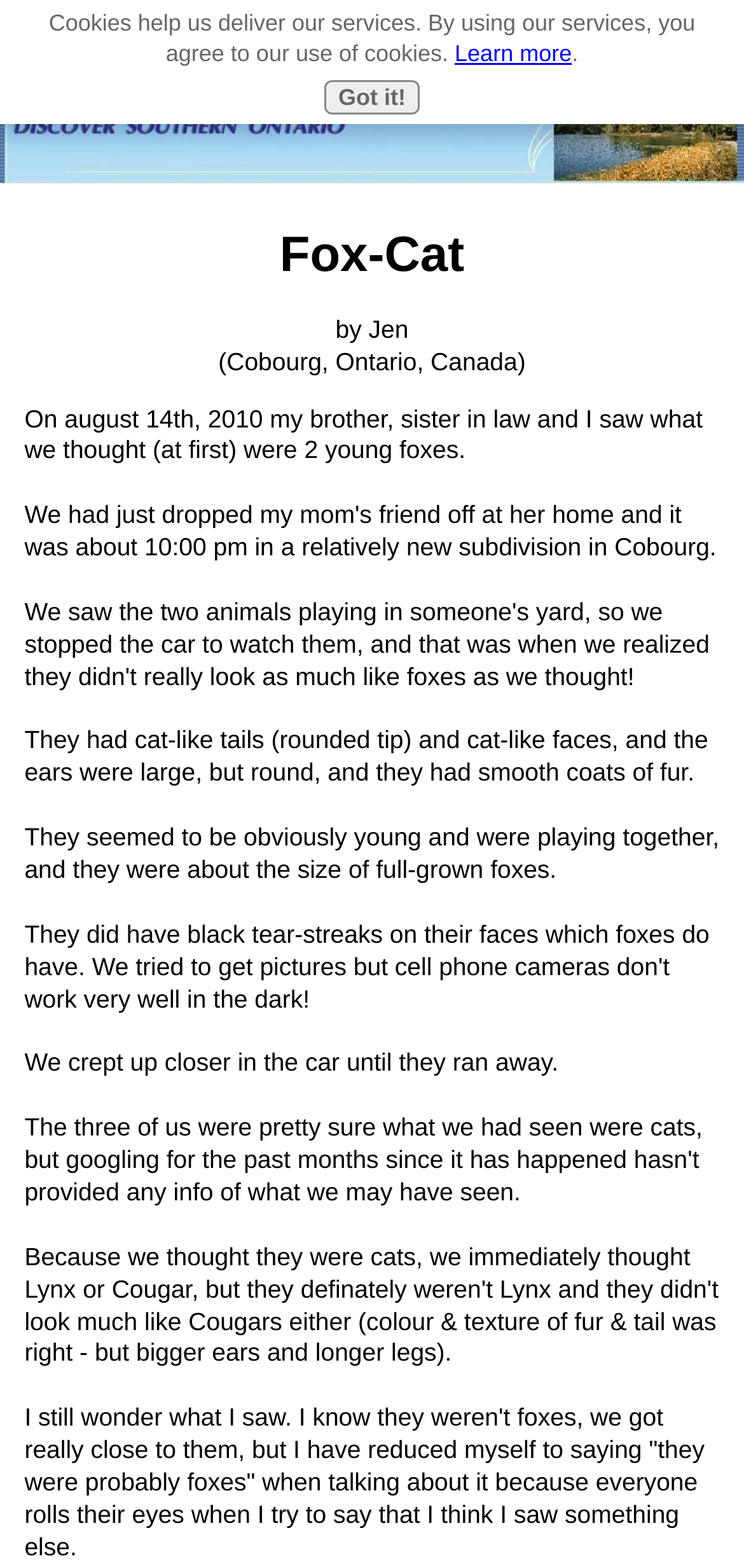Respond concisely with one word or phrase to the following query:
What did the author and their family see on August 14th, 2010?

2 young foxes